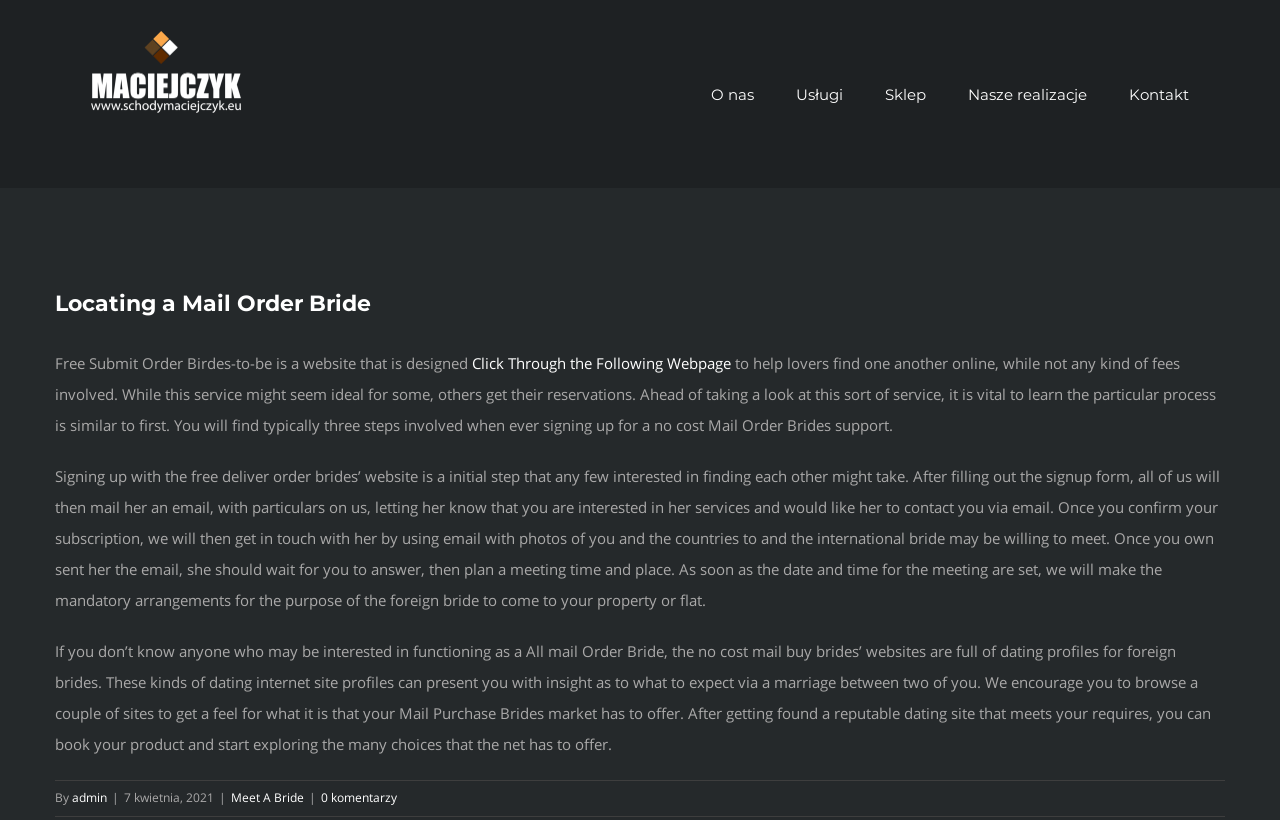Please identify the bounding box coordinates of where to click in order to follow the instruction: "Click the 'Meet A Bride' link".

[0.18, 0.963, 0.238, 0.983]